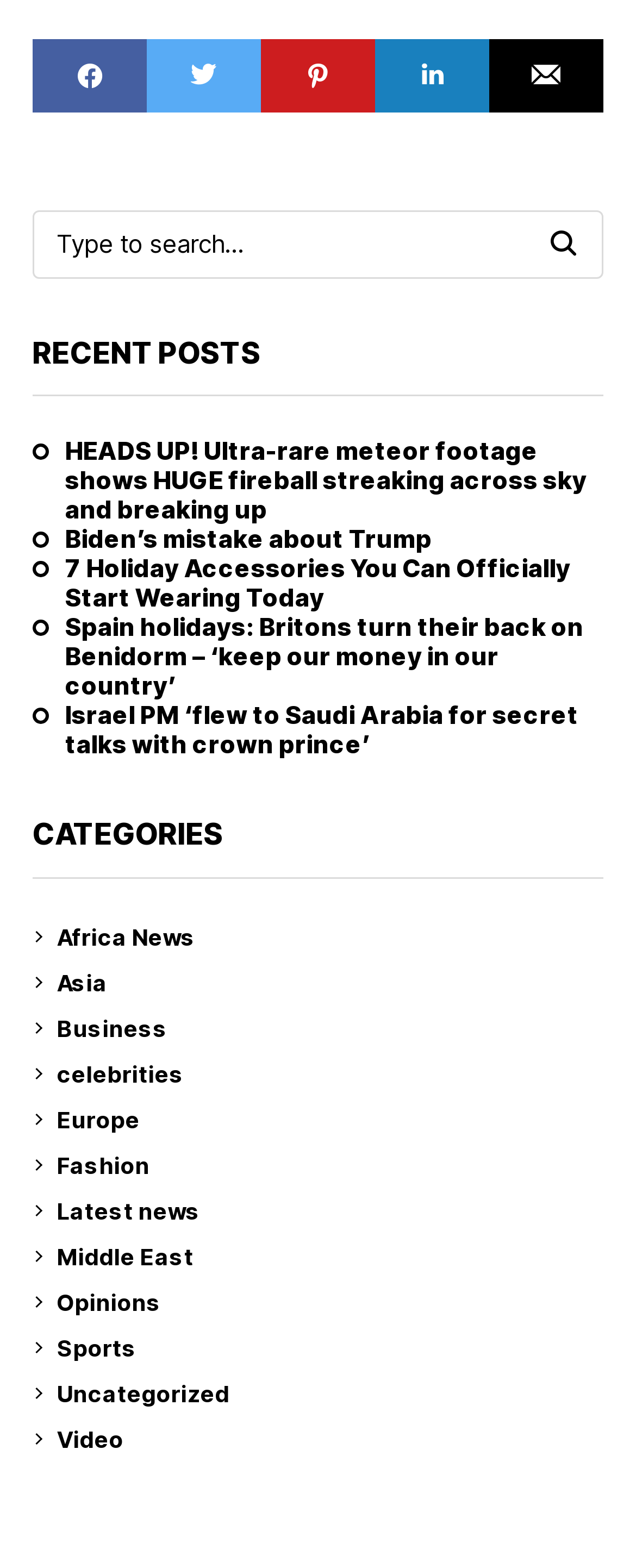What type of content is listed under 'RECENT POSTS'?
Respond to the question with a well-detailed and thorough answer.

The section 'RECENT POSTS' contains a list of links with titles such as 'HEADS UP! Ultra-rare meteor footage shows HUGE fireball streaking across sky and breaking up' and 'Biden’s mistake about Trump'. These titles suggest that the content listed under 'RECENT POSTS' are news articles or blog posts.